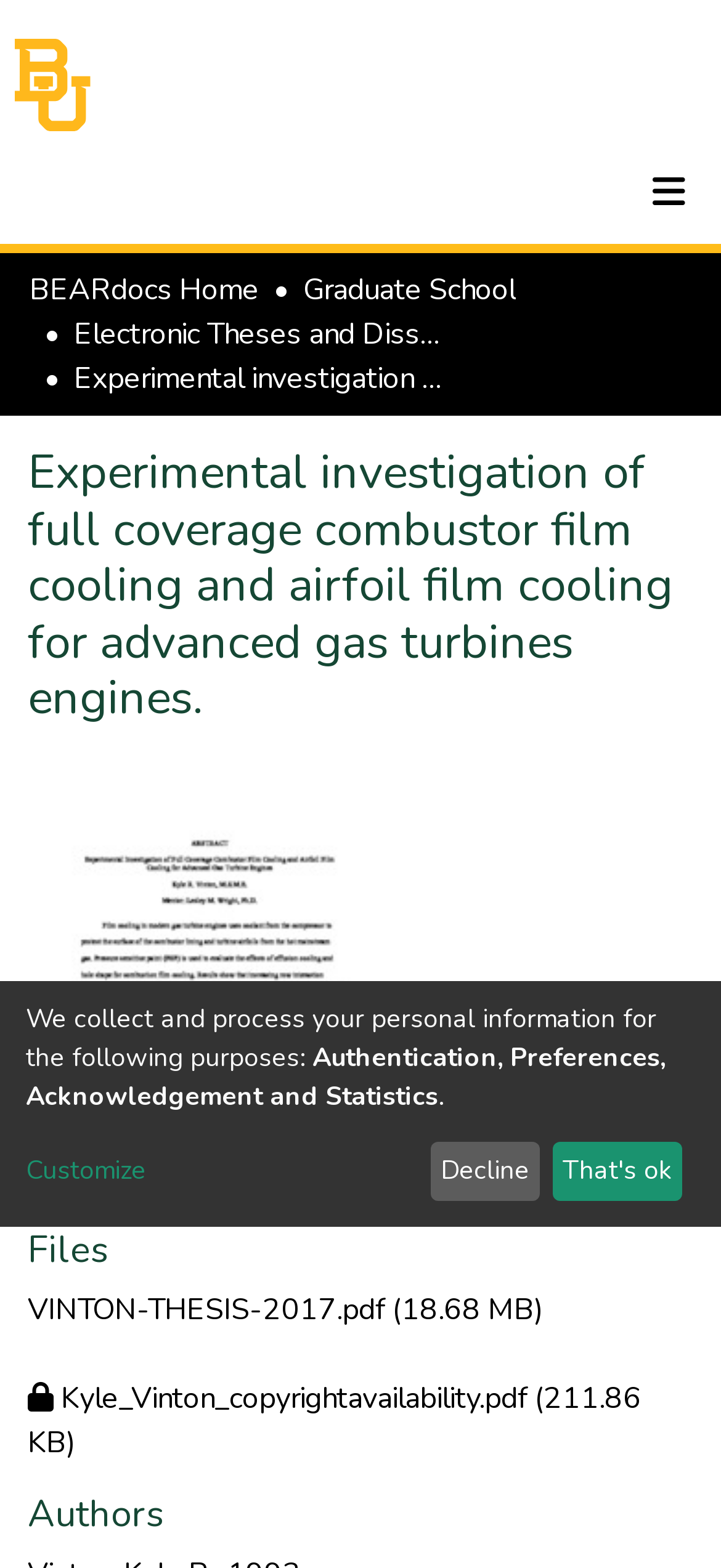Find the bounding box coordinates for the area that should be clicked to accomplish the instruction: "View the thesis file".

[0.038, 0.822, 0.754, 0.848]